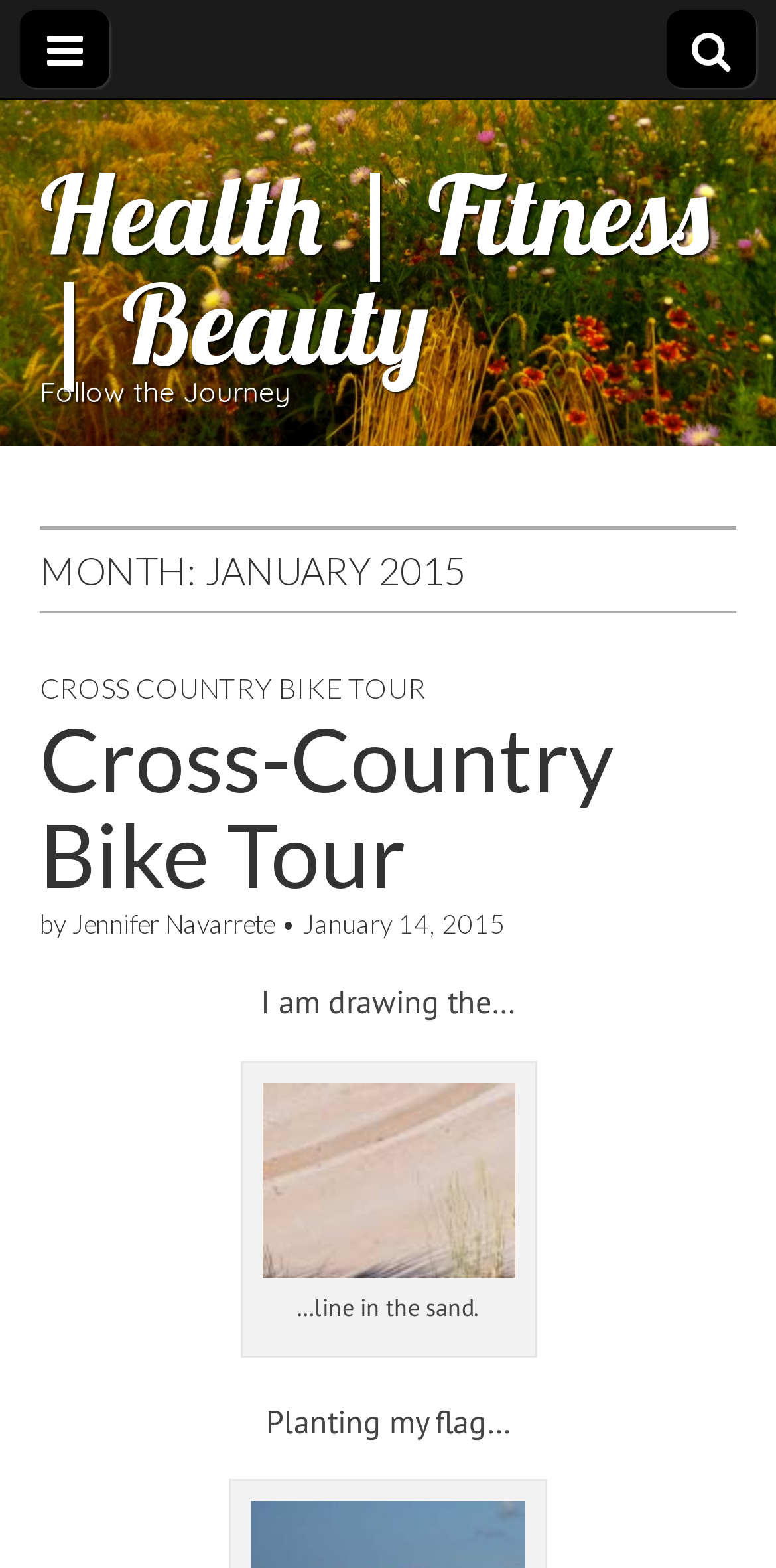What is the title of the bike tour?
Please give a detailed and elaborate answer to the question based on the image.

I found the answer by looking at the heading element 'Cross-Country Bike Tour' which is a sub-element of the header element. This heading is located below the main heading and it clearly states the title of the bike tour.